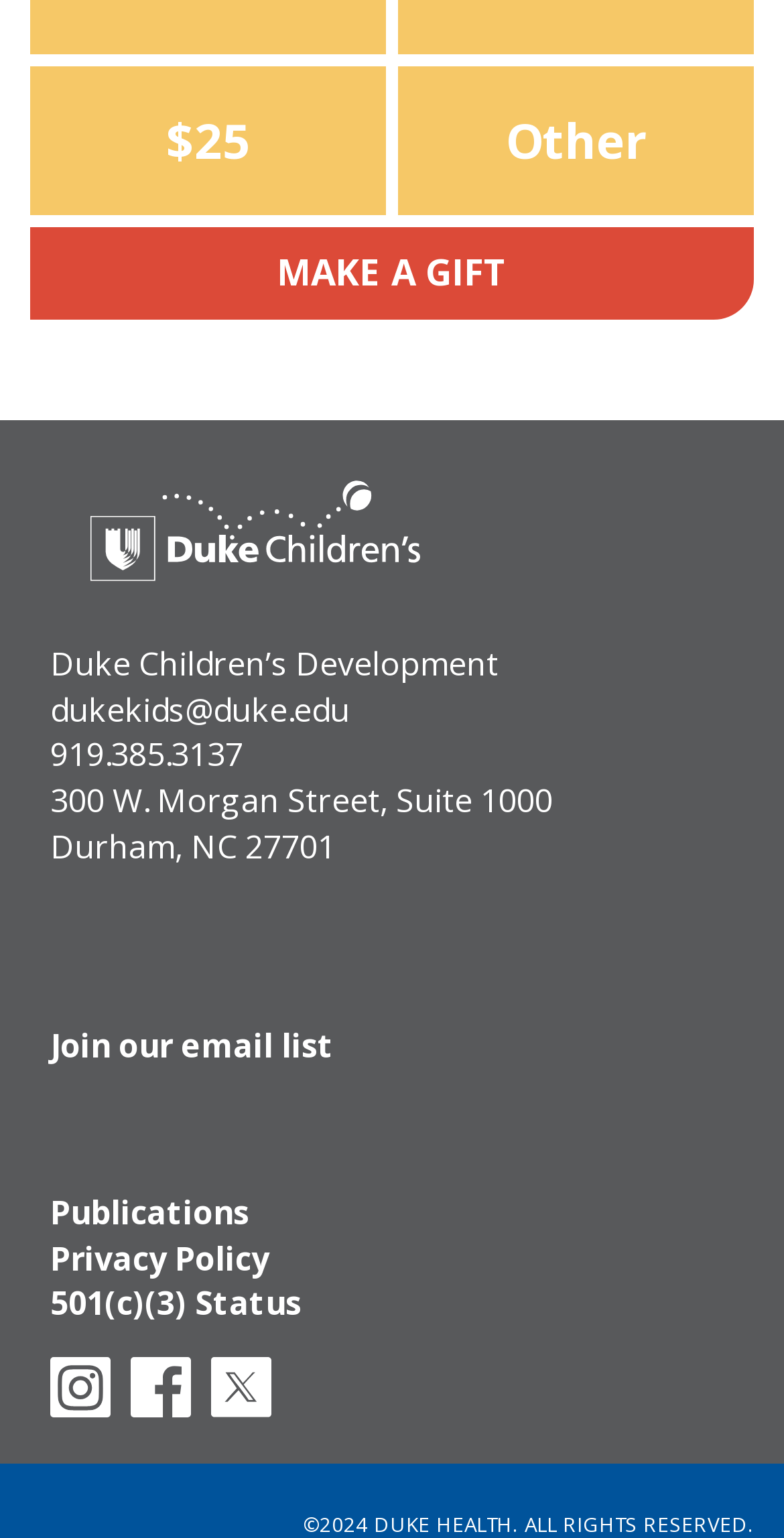What is the organization's email address?
Ensure your answer is thorough and detailed.

The webpage has a link 'dukekids@duke.edu' which is likely to be the email address of the organization, Duke Children’s Development.